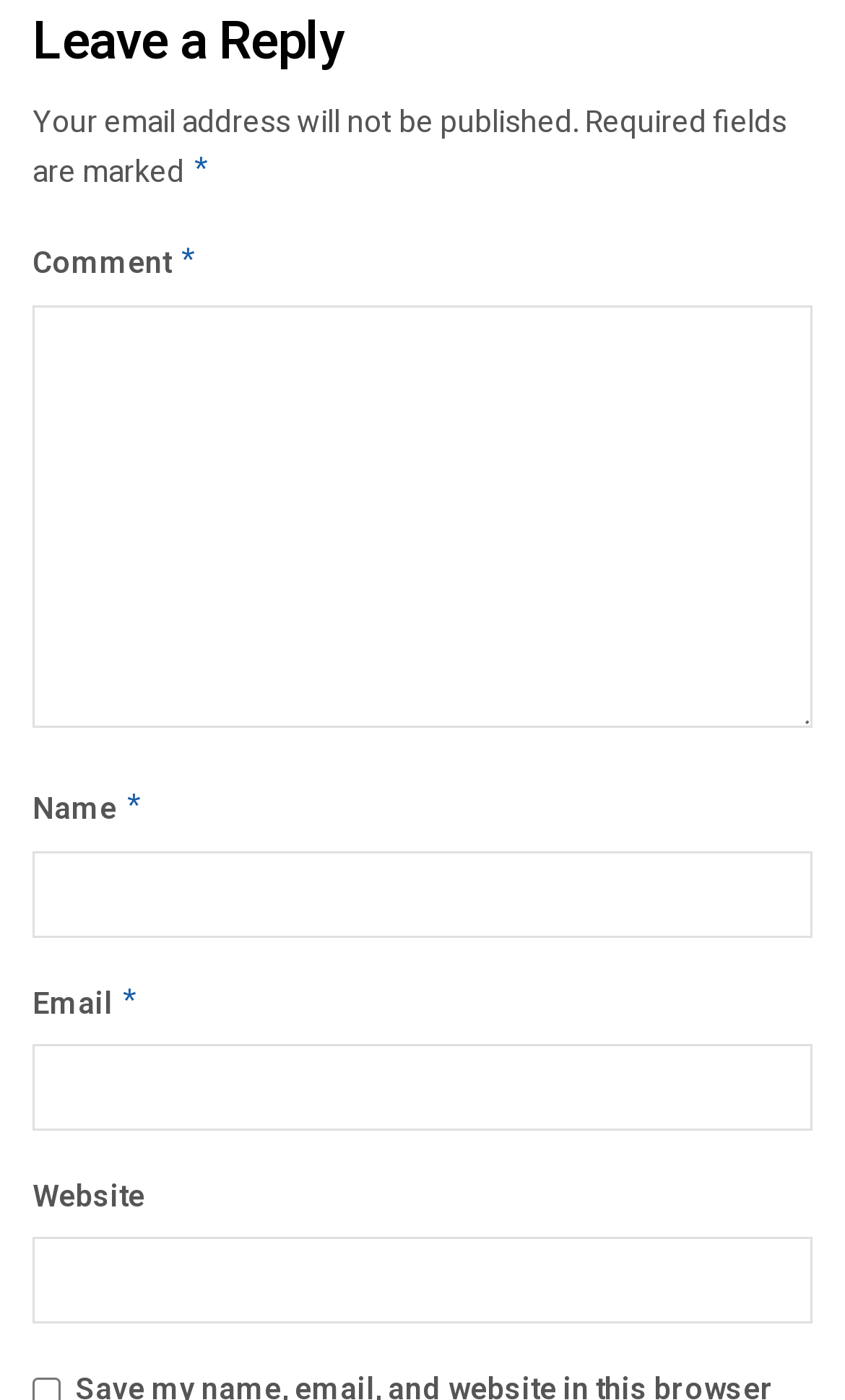Bounding box coordinates must be specified in the format (top-left x, top-left y, bottom-right x, bottom-right y). All values should be floating point numbers between 0 and 1. What are the bounding box coordinates of the UI element described as: 11 June 2024

[0.231, 0.935, 0.431, 0.957]